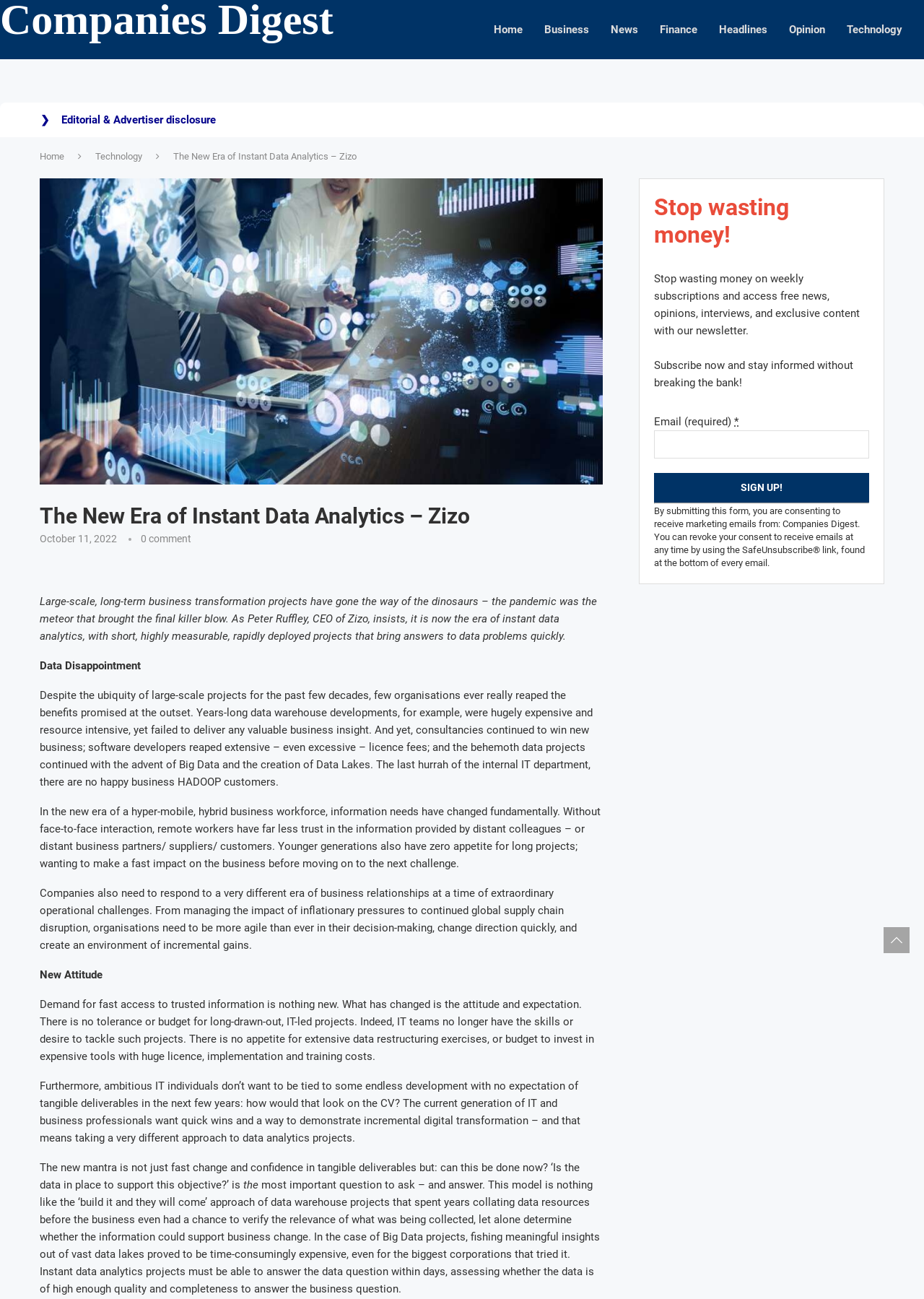Based on the element description, predict the bounding box coordinates (top-left x, top-left y, bottom-right x, bottom-right y) for the UI element in the screenshot: Companies Digest

[0.0, 0.001, 0.361, 0.039]